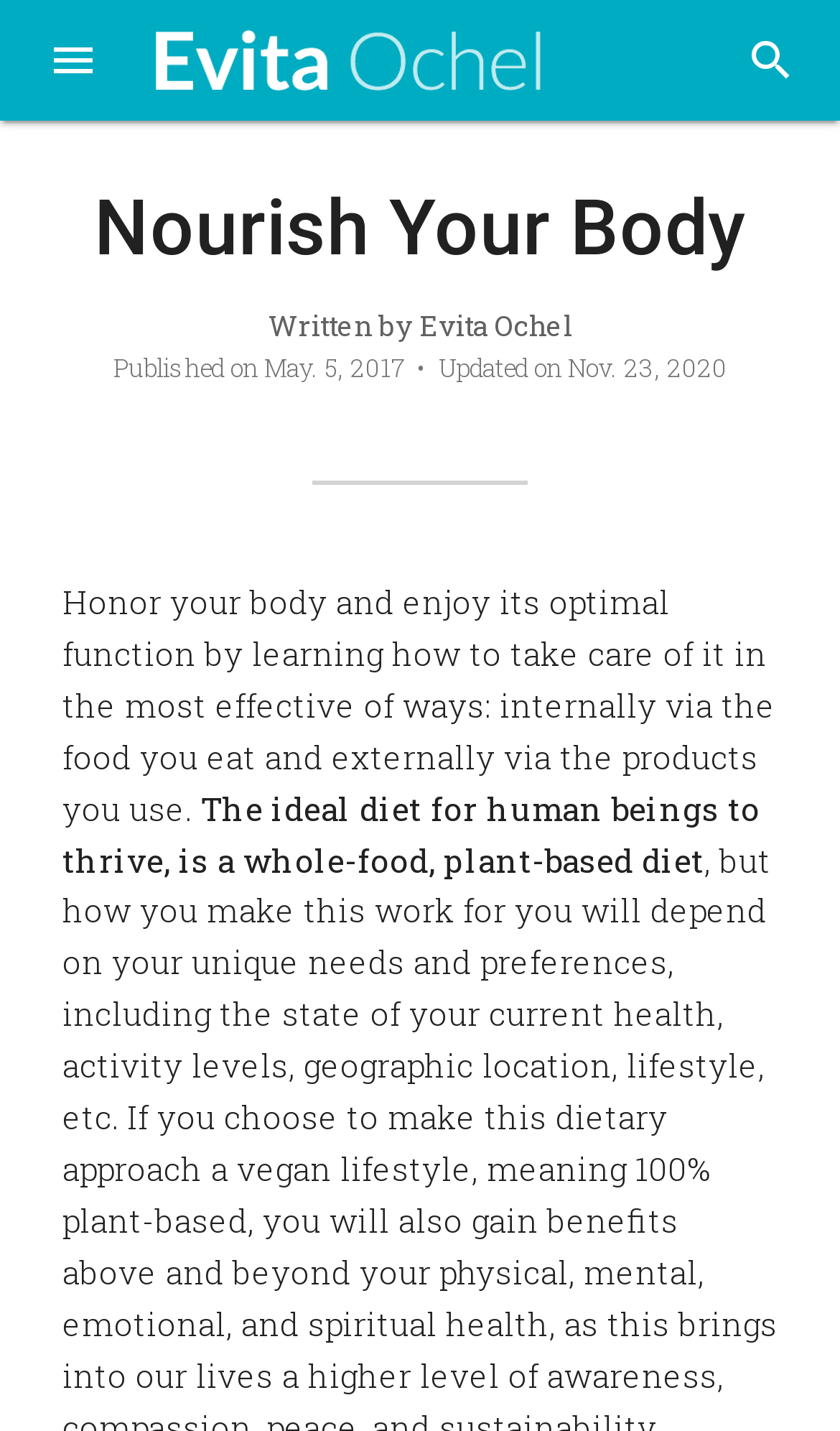Is there a search function on the webpage?
Could you give a comprehensive explanation in response to this question?

The presence of a search function can be inferred from the button element with the text 'search'. This element is located at the top right corner of the webpage, indicating that users can search for specific content on the webpage.